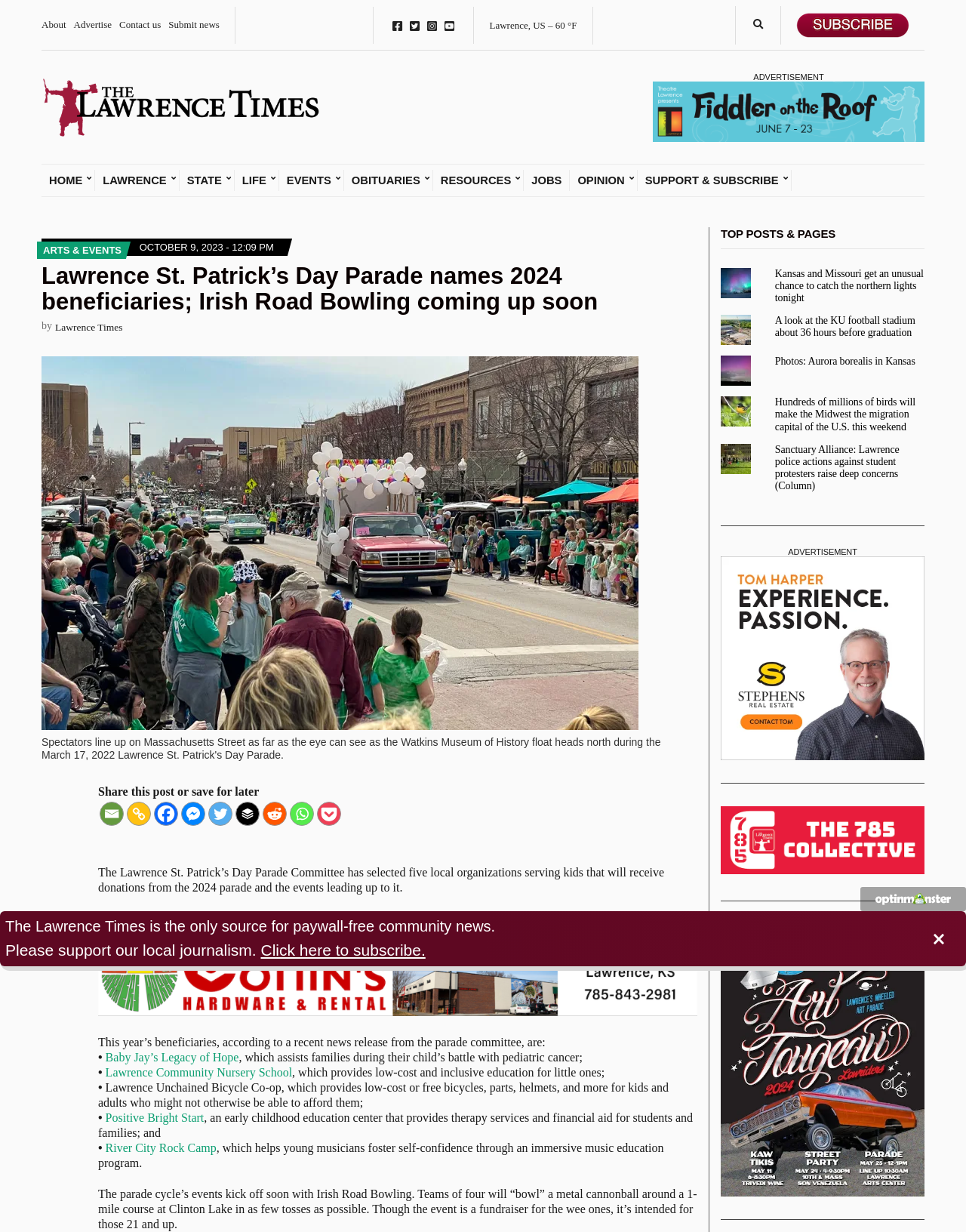Specify the bounding box coordinates for the region that must be clicked to perform the given instruction: "Book an appointment now".

None